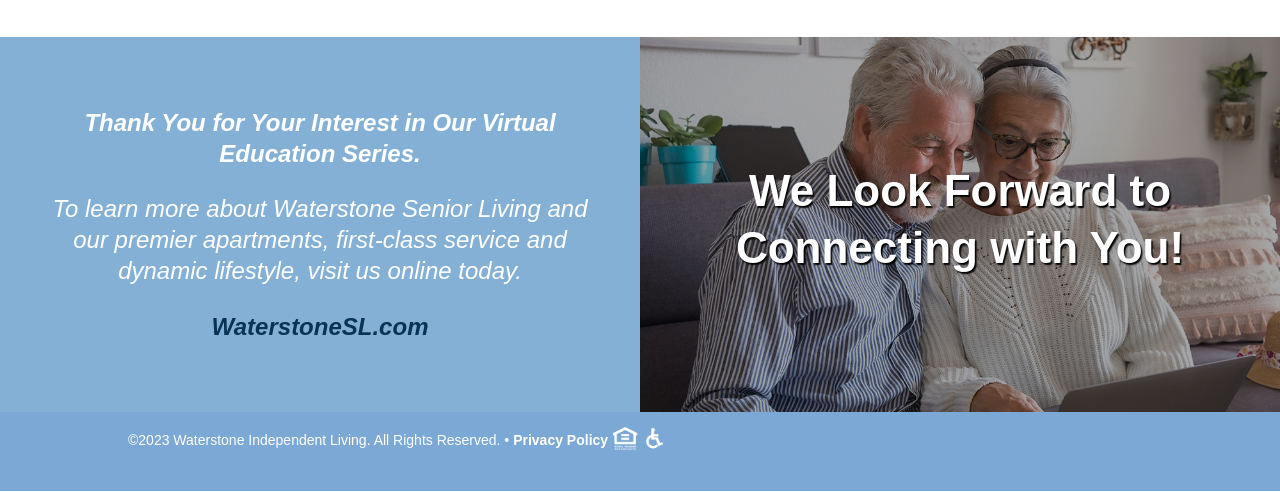What is the purpose of the webpage?
Examine the image and give a concise answer in one word or a short phrase.

To learn about Waterstone Senior Living